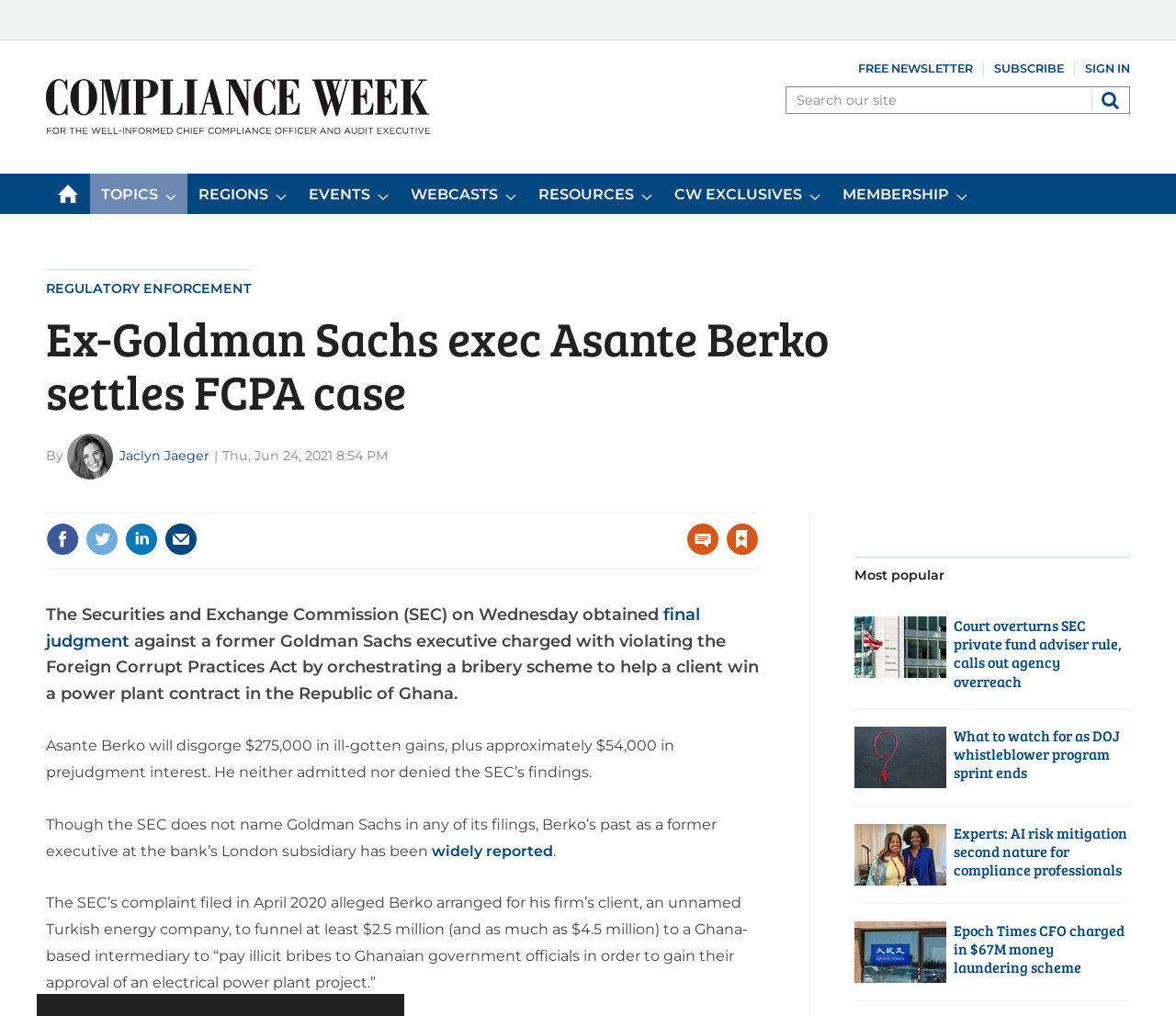What is the topic of the link 'Anti-Bribery'?
Please provide an in-depth and detailed response to the question.

I determined the answer by looking at the link 'Anti-Bribery' under the 'TOPICS' menu category, which suggests that it is a topic related to compliance and regulatory issues.